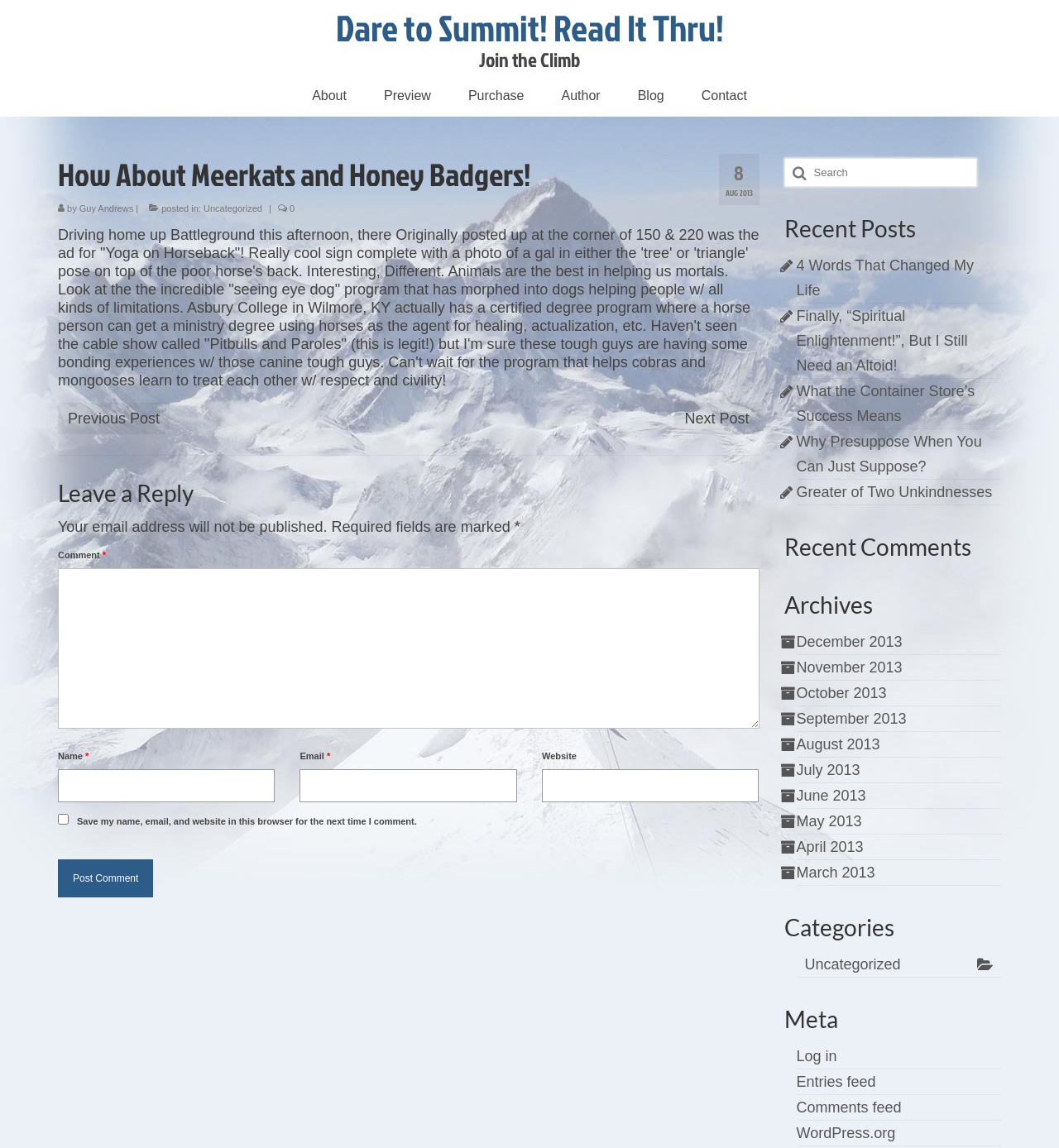Please identify the bounding box coordinates of where to click in order to follow the instruction: "View the 'Recent Posts'".

[0.74, 0.184, 0.945, 0.213]